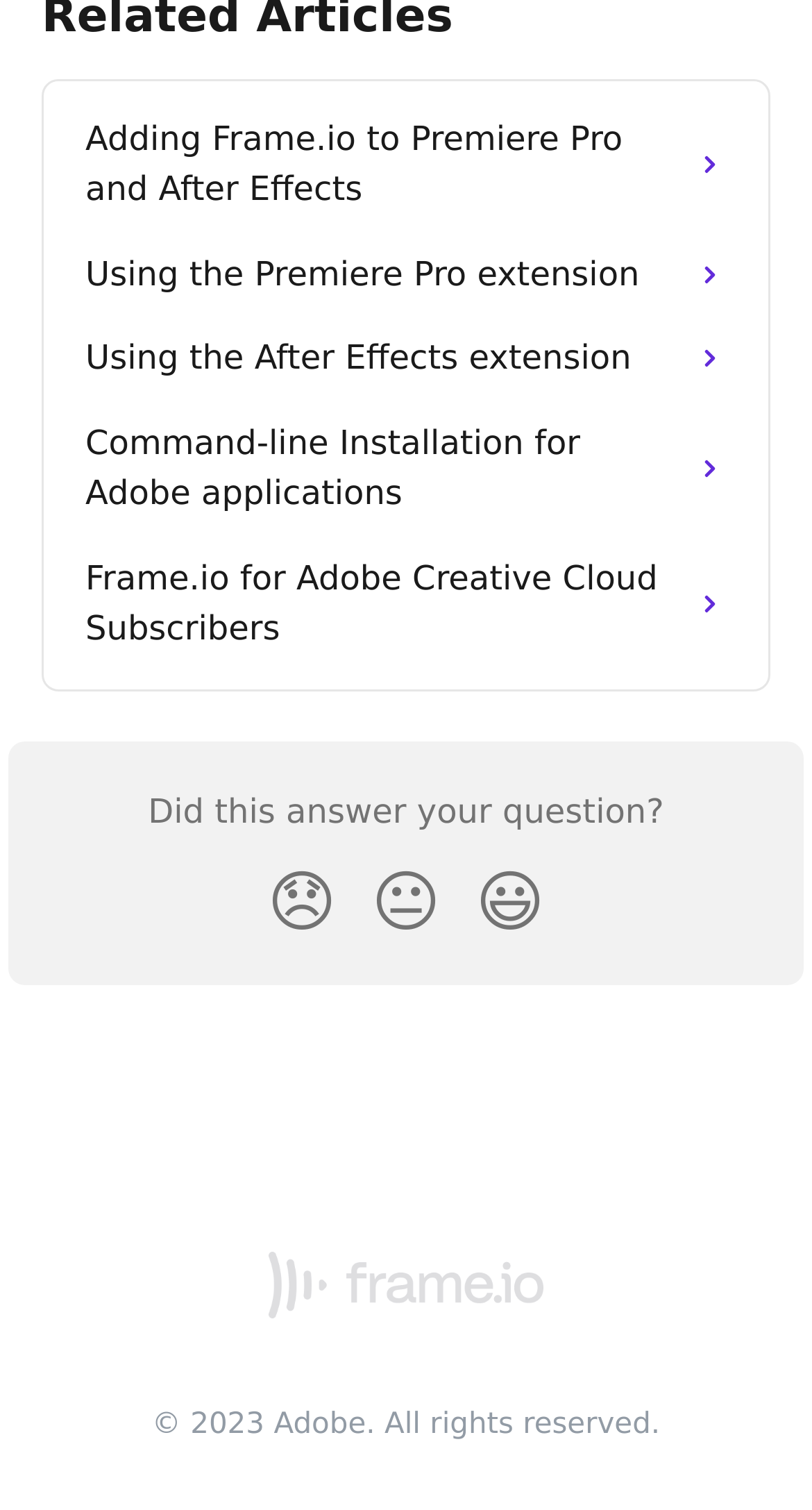Provide the bounding box coordinates of the HTML element described by the text: "😐".

[0.436, 0.56, 0.564, 0.636]